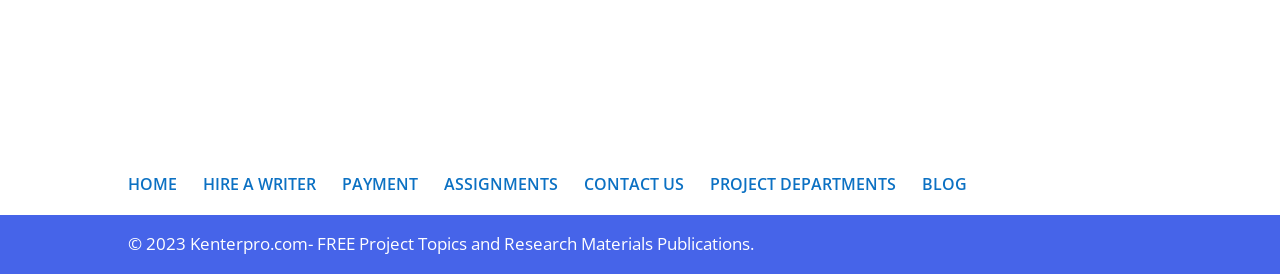Identify the bounding box coordinates for the UI element described as: "PROJECT DEPARTMENTS".

[0.555, 0.492, 0.7, 0.573]